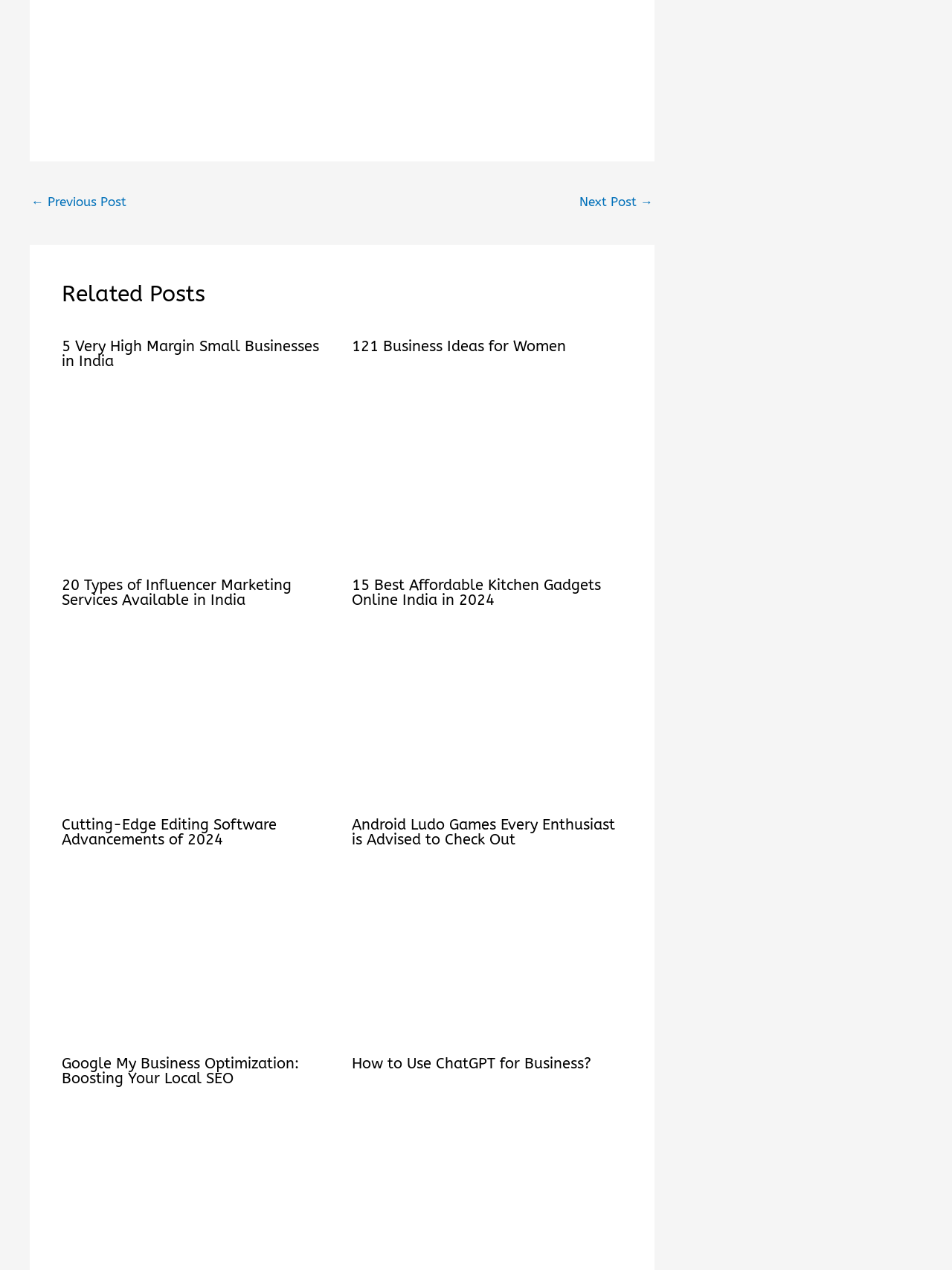Locate the bounding box coordinates of the clickable area needed to fulfill the instruction: "View the image of '121 Business Ideas for Women'".

[0.369, 0.289, 0.654, 0.409]